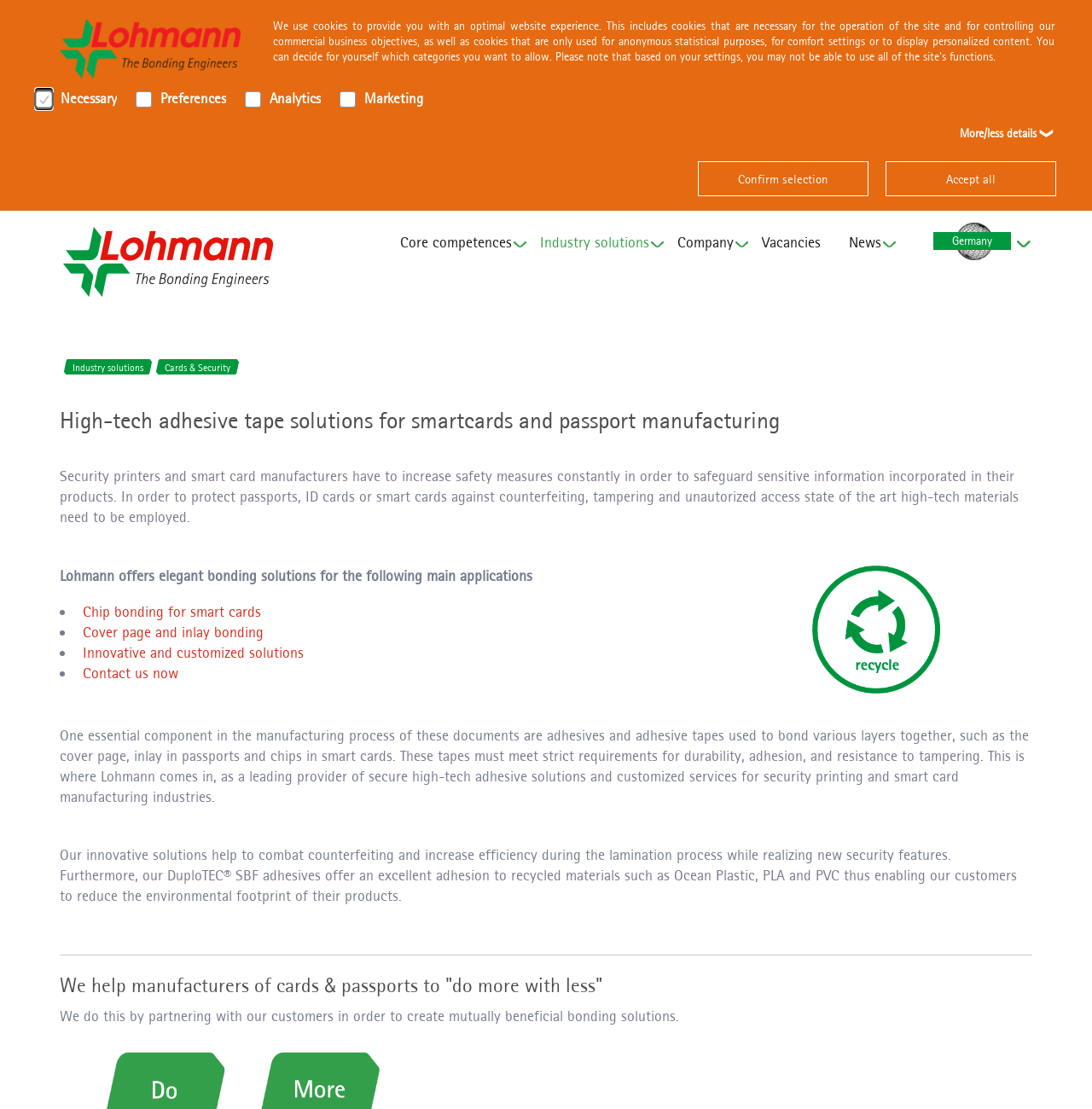Please determine the bounding box coordinates of the element to click on in order to accomplish the following task: "Click Suche". Ensure the coordinates are four float numbers ranging from 0 to 1, i.e., [left, top, right, bottom].

[0.928, 0.077, 0.977, 0.107]